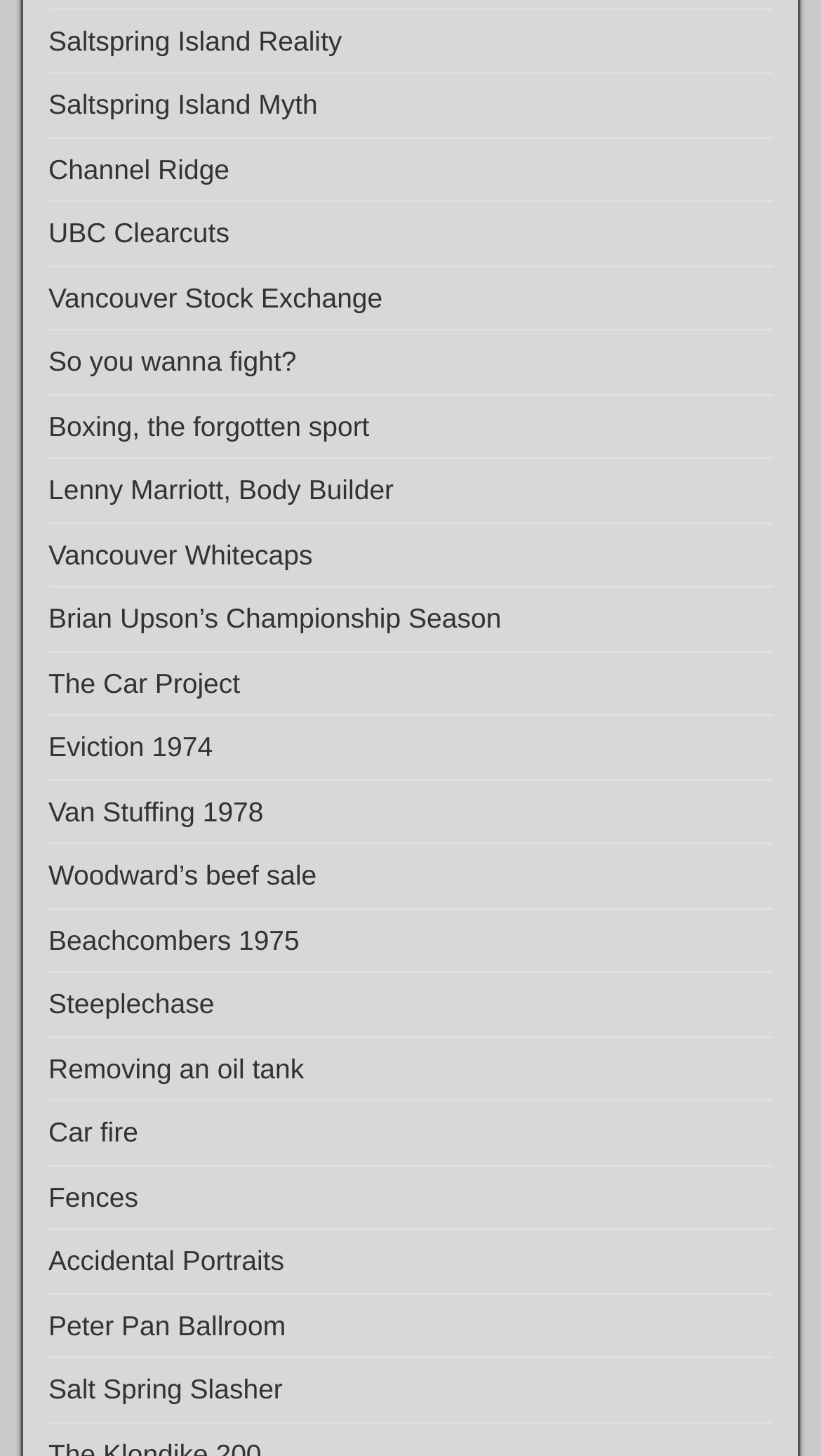Please identify the bounding box coordinates of where to click in order to follow the instruction: "Read about Boxing, the forgotten sport".

[0.059, 0.282, 0.45, 0.303]